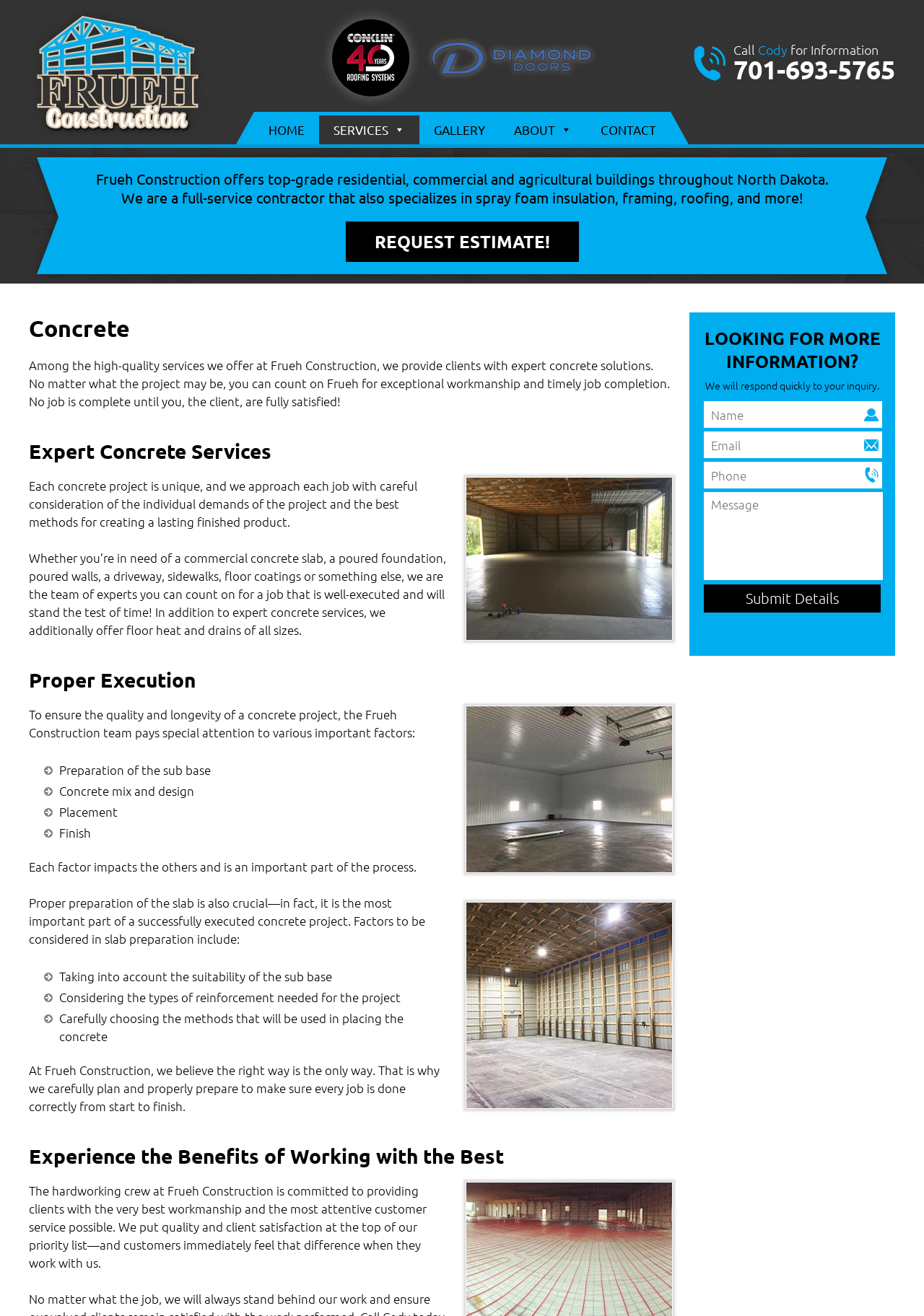Please provide a one-word or phrase answer to the question: 
What is the importance of preparation in a concrete project?

Crucial